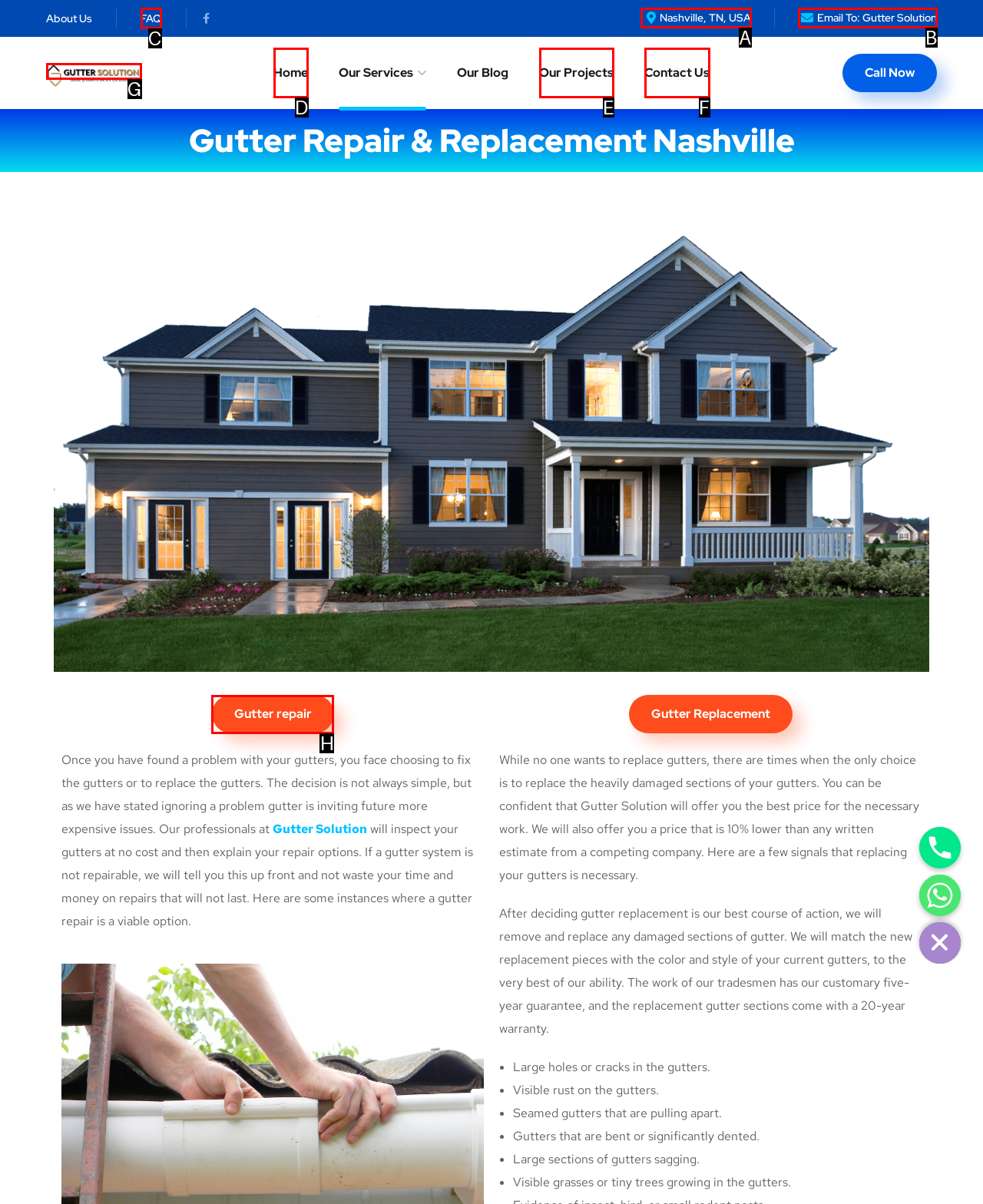Choose the HTML element that matches the description: Email To: Gutter Solution
Reply with the letter of the correct option from the given choices.

B